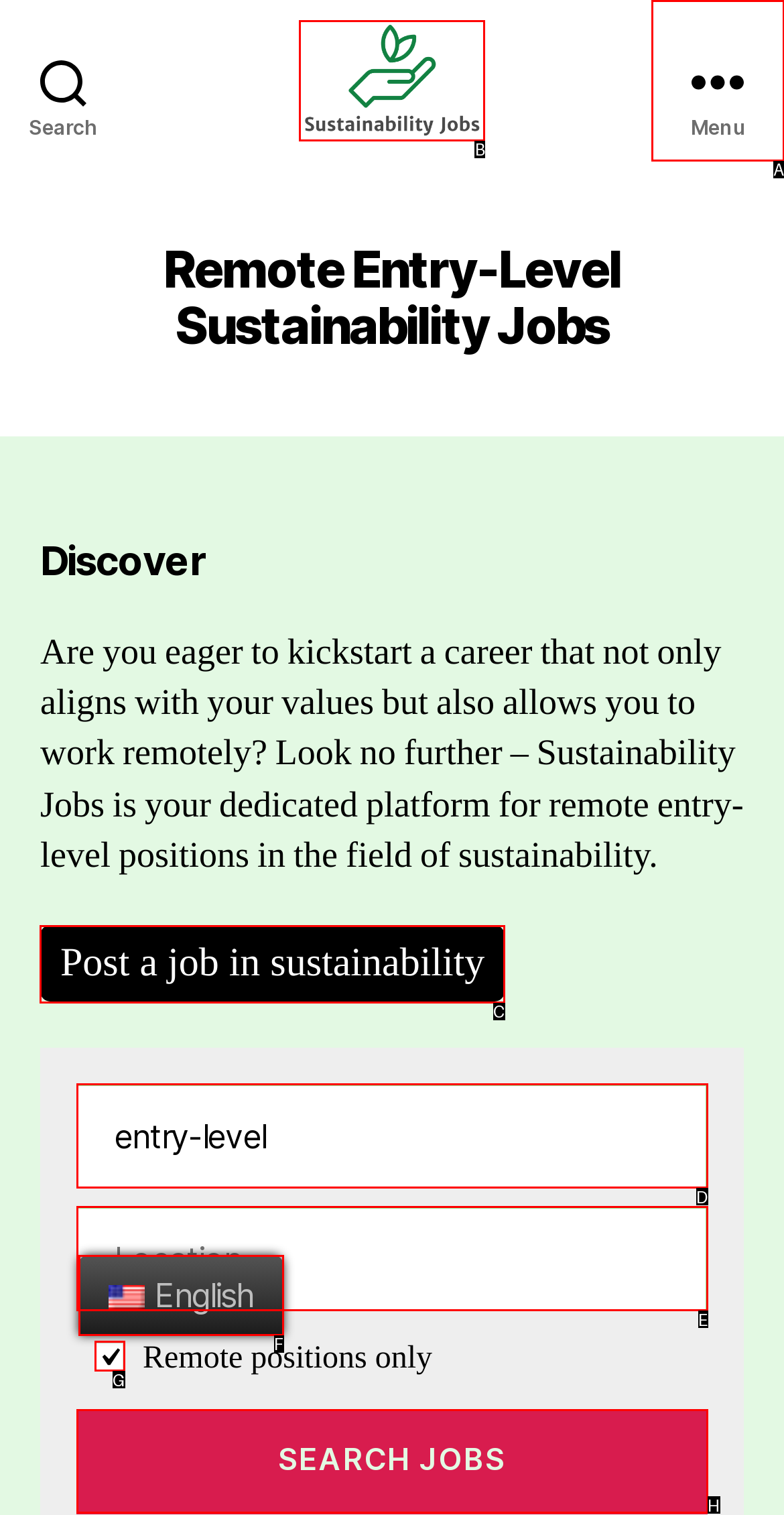To achieve the task: Post a job in sustainability, which HTML element do you need to click?
Respond with the letter of the correct option from the given choices.

C